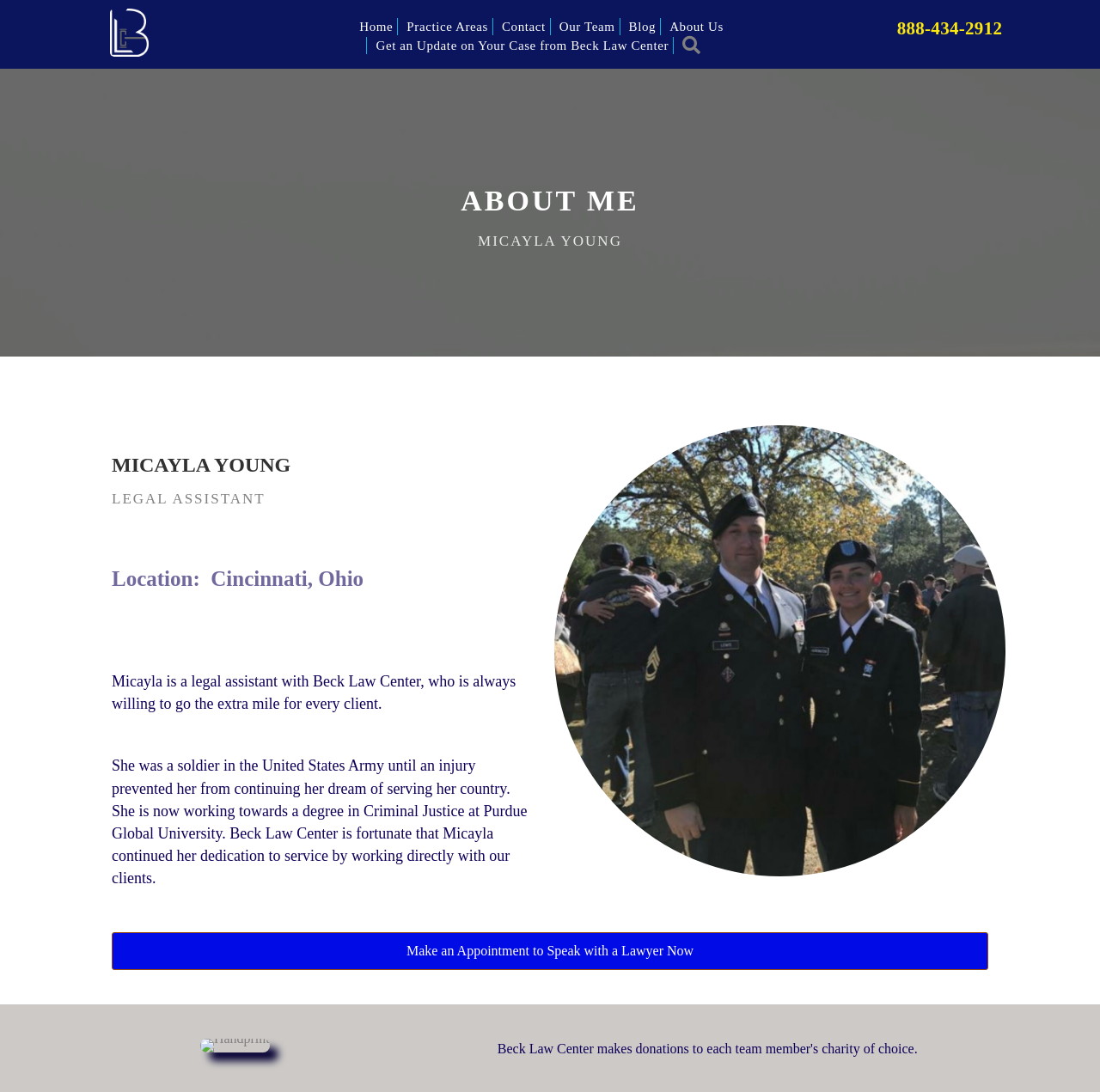Analyze the image and deliver a detailed answer to the question: What is the phone number on the webpage?

I found the phone number by looking at the link element with the text '888-434-2912' which is located at the top right corner of the webpage.